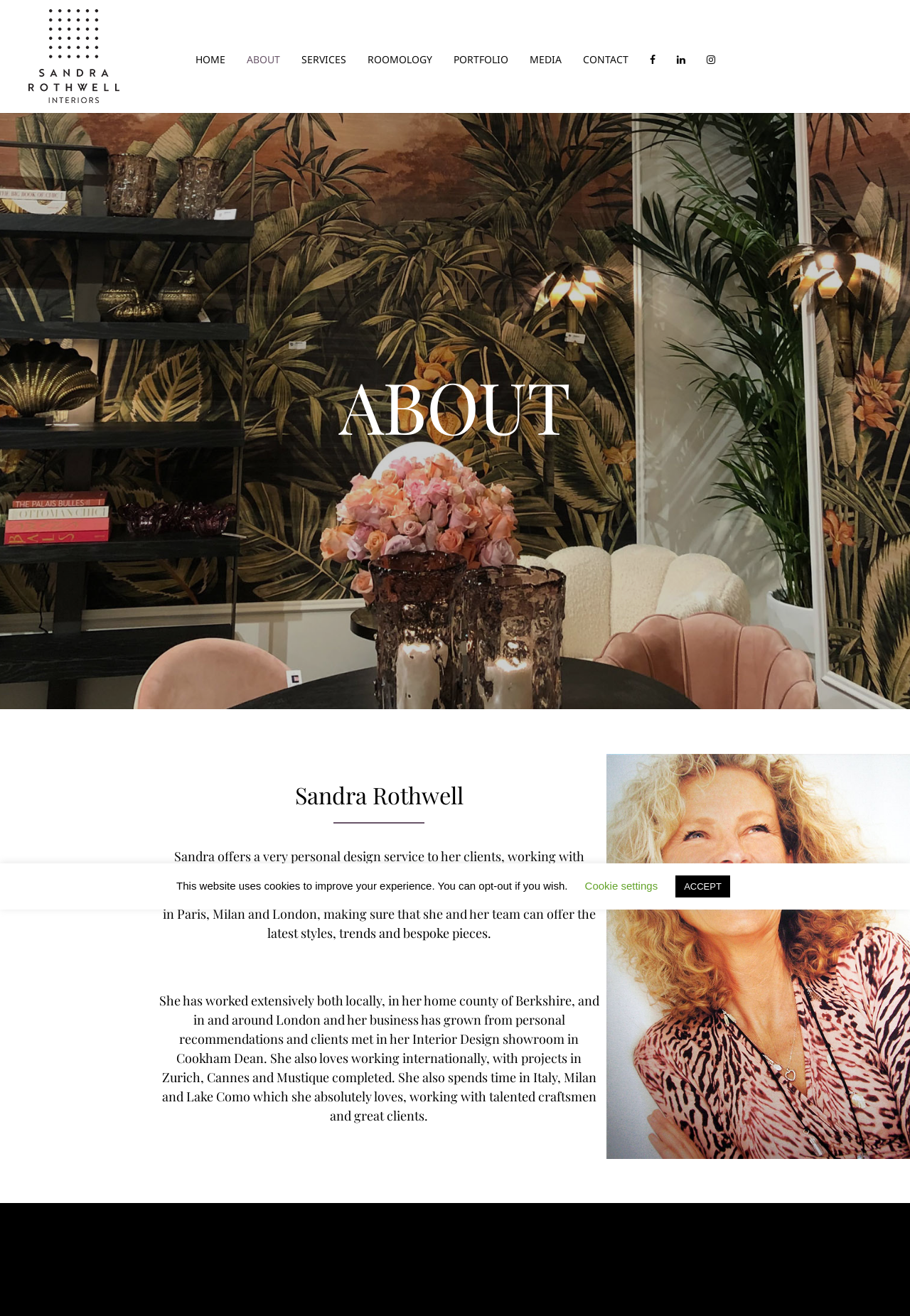Highlight the bounding box coordinates of the region I should click on to meet the following instruction: "view portfolio".

[0.486, 0.032, 0.57, 0.059]